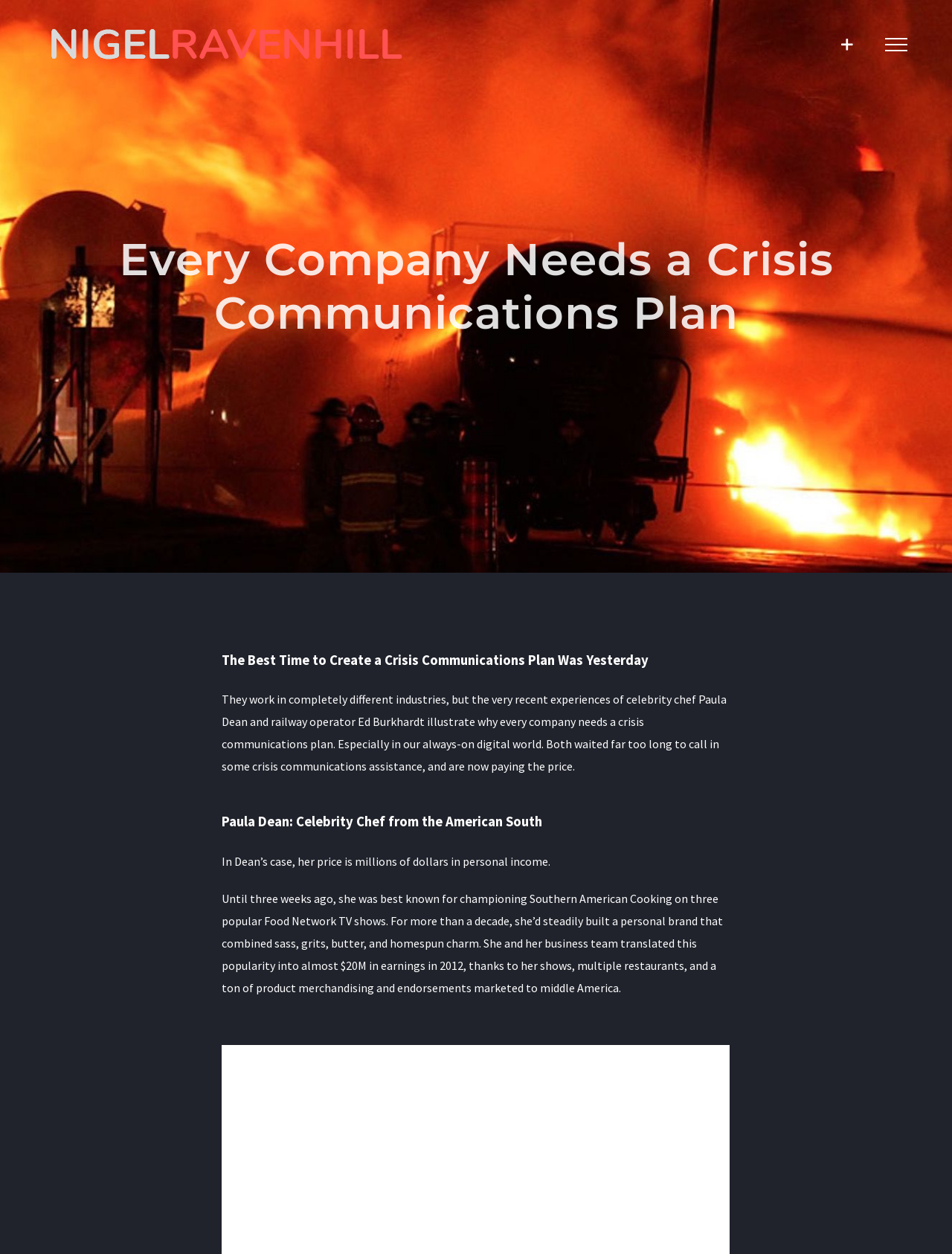What is the copyright year range of the webpage?
Provide a fully detailed and comprehensive answer to the question.

The copyright year range can be determined by reading the footer section of the webpage that mentions '© Copyright 2014-2024 All Rights Reserved'.